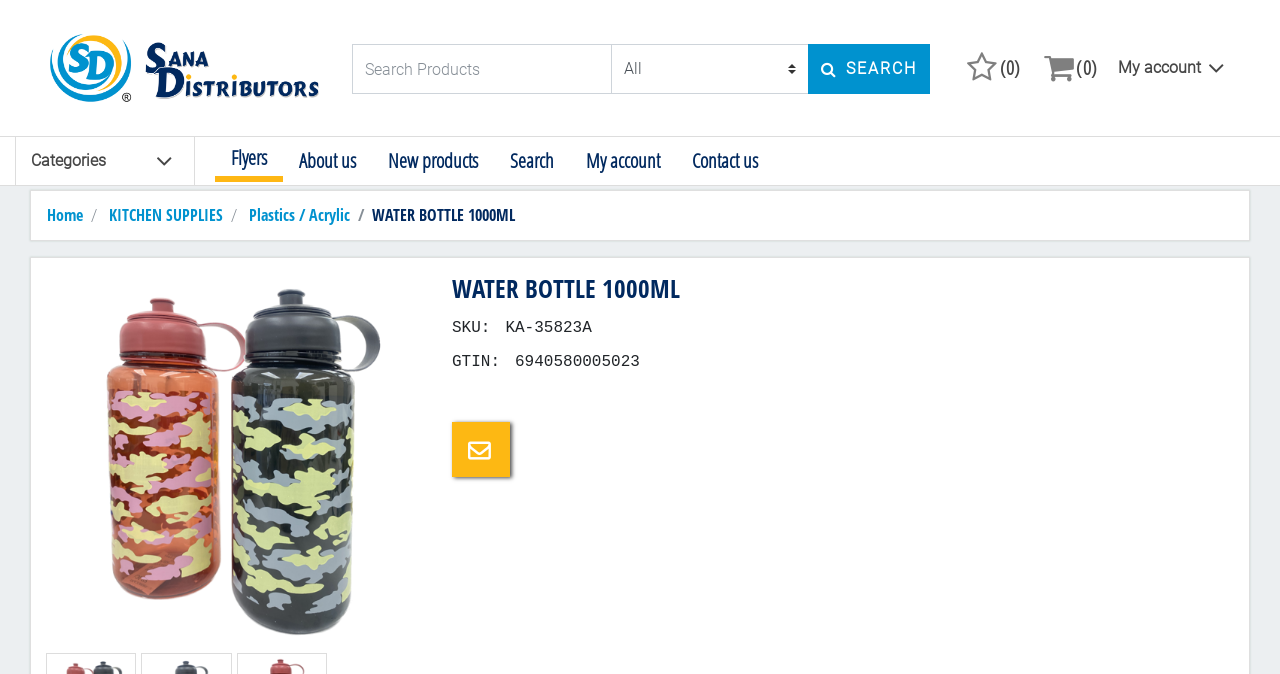Identify the bounding box coordinates for the UI element mentioned here: "My account". Provide the coordinates as four float values between 0 and 1, i.e., [left, top, right, bottom].

[0.445, 0.212, 0.528, 0.266]